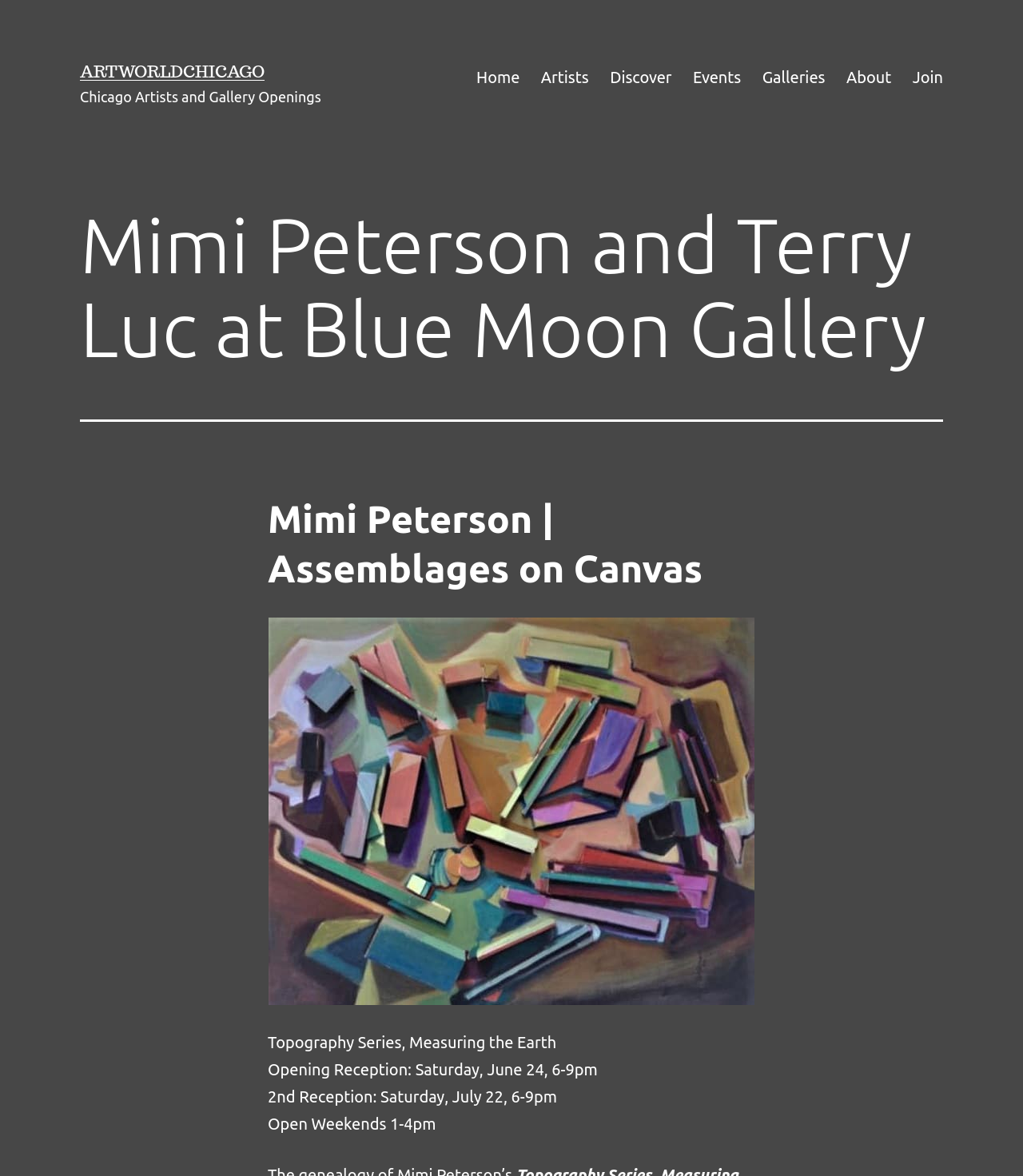What is the name of the artist featured on this webpage?
Using the image as a reference, give an elaborate response to the question.

I determined the answer by looking at the heading elements on the webpage, specifically the one that says 'Mimi Peterson | Assemblages on Canvas'. This suggests that Mimi Peterson is the artist being featured.